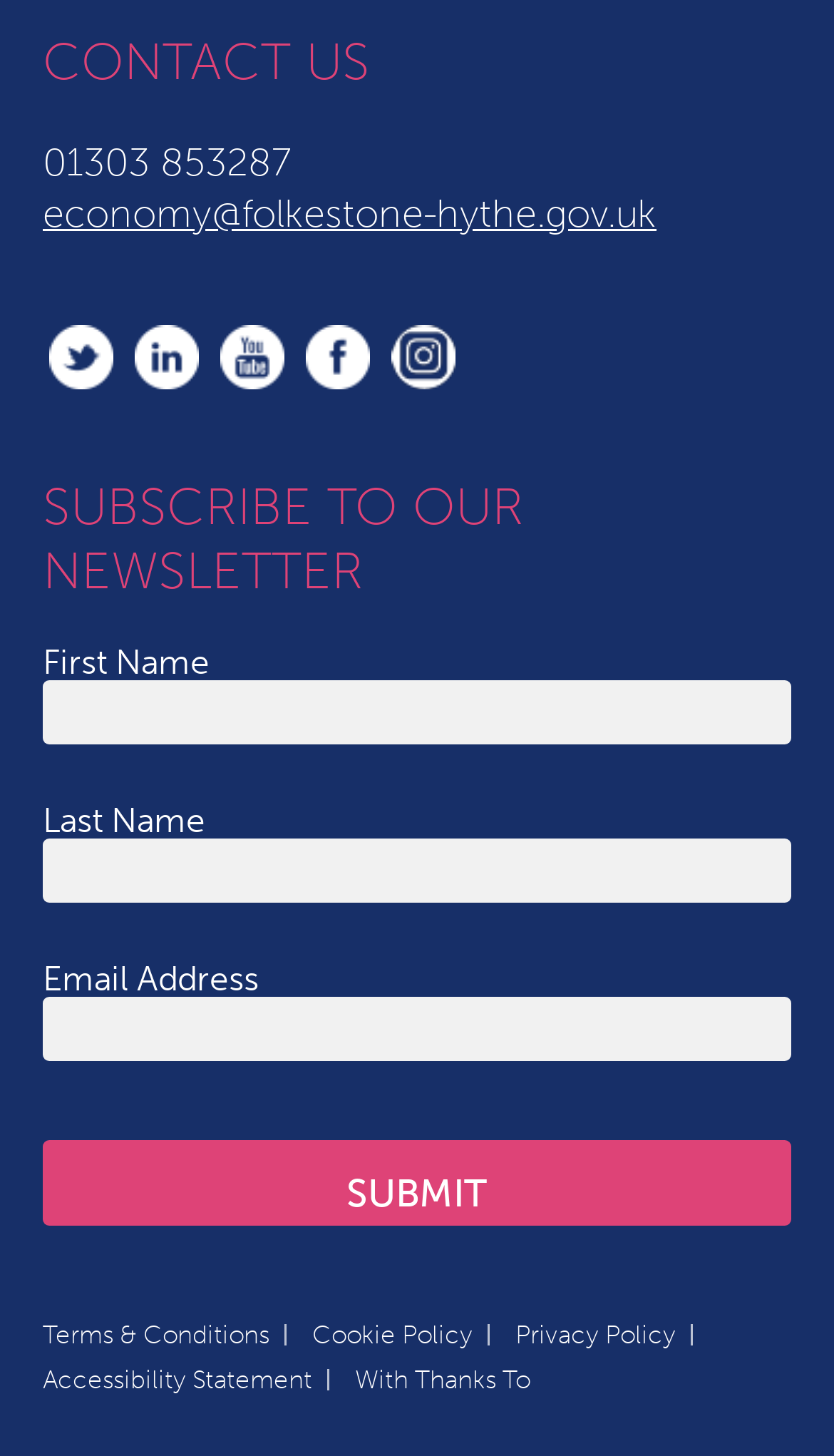Give a concise answer using one word or a phrase to the following question:
What is the phone number to contact?

01303 853287